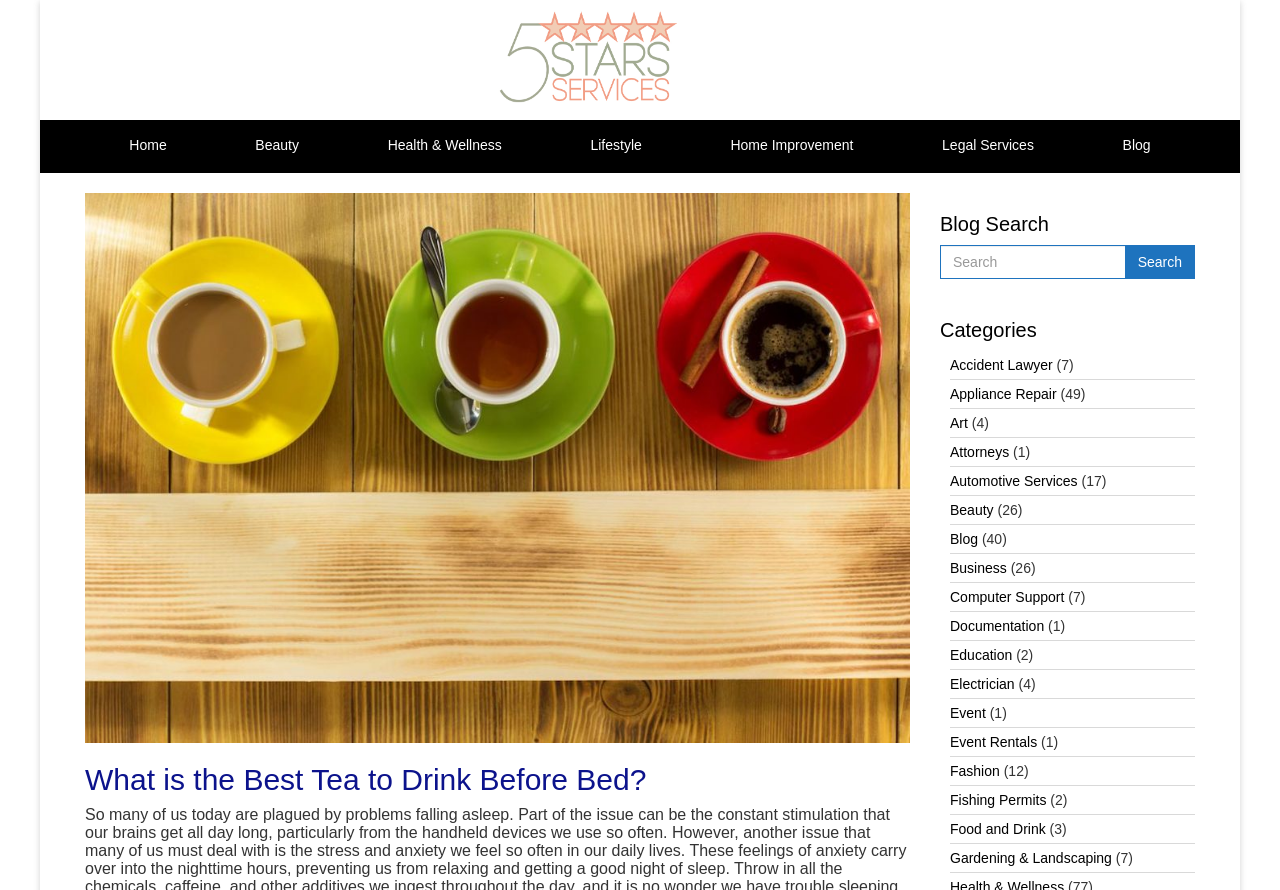Could you determine the bounding box coordinates of the clickable element to complete the instruction: "Explore the Home Improvement section"? Provide the coordinates as four float numbers between 0 and 1, i.e., [left, top, right, bottom].

[0.536, 0.135, 0.701, 0.194]